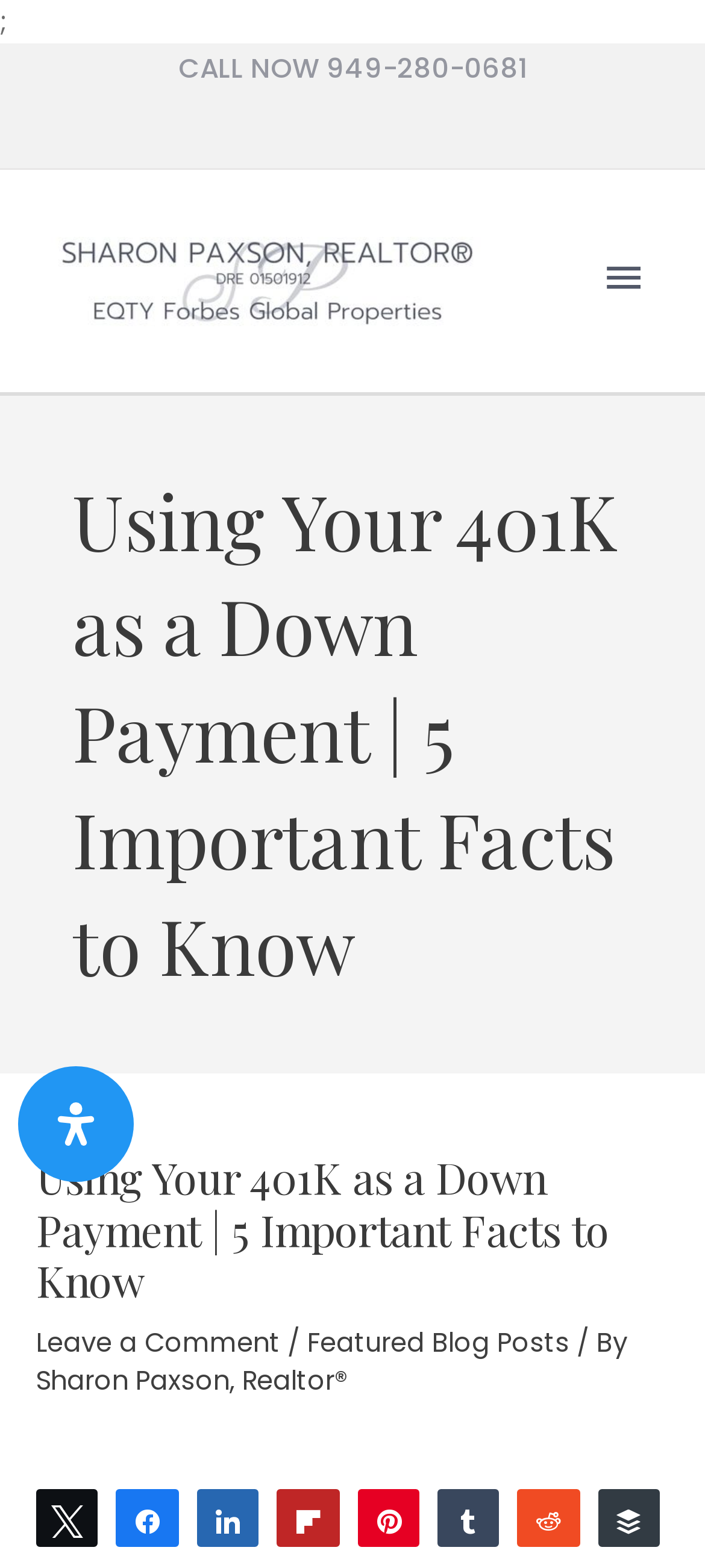Can you give a comprehensive explanation to the question given the content of the image?
What is the phone number to call for real estate services?

The phone number can be found in the heading element at the top of the page, which says 'CALL NOW 949-280-0681 CALL NOW 949-280-0681'. This is likely a call-to-action for potential clients to contact the real estate agent or agency.